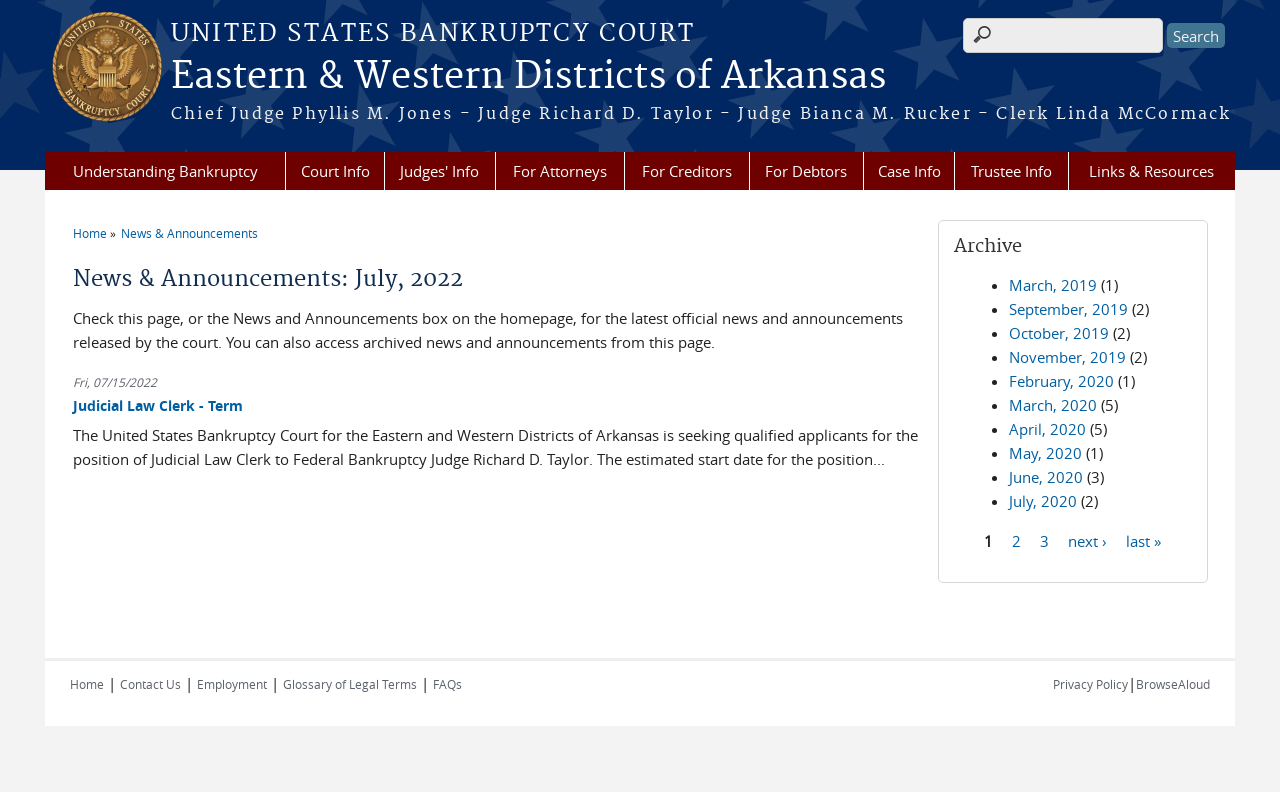How many pages of news announcements are there?
Observe the image and answer the question with a one-word or short phrase response.

at least 3